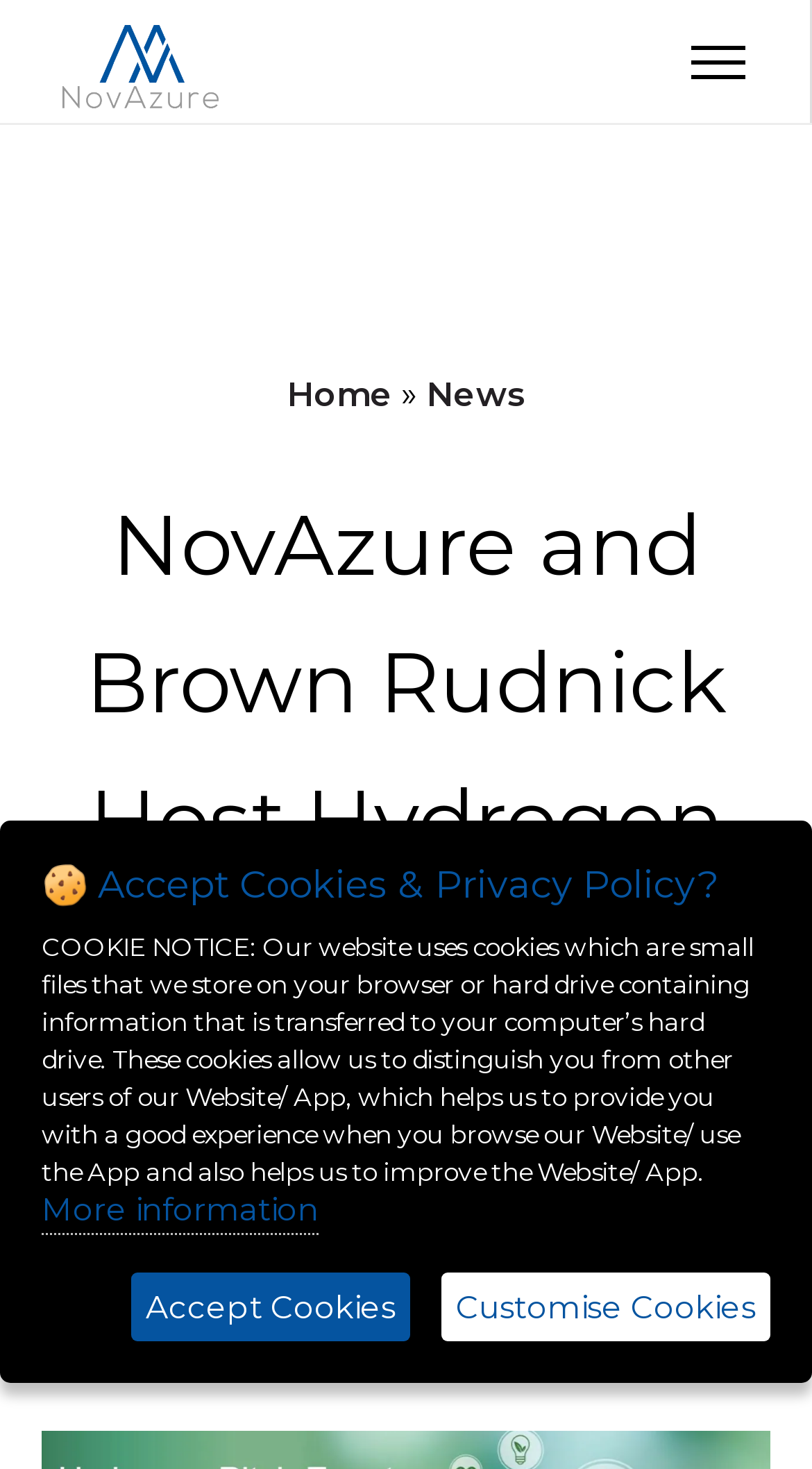Please provide a detailed answer to the question below based on the screenshot: 
Who are the hosts of the event?

The webpage heading 'NovAzure and Brown Rudnick Host Hydrogen Pitch Event for Startups' explicitly mentions that NovAzure and Brown Rudnick are the hosts of the event.